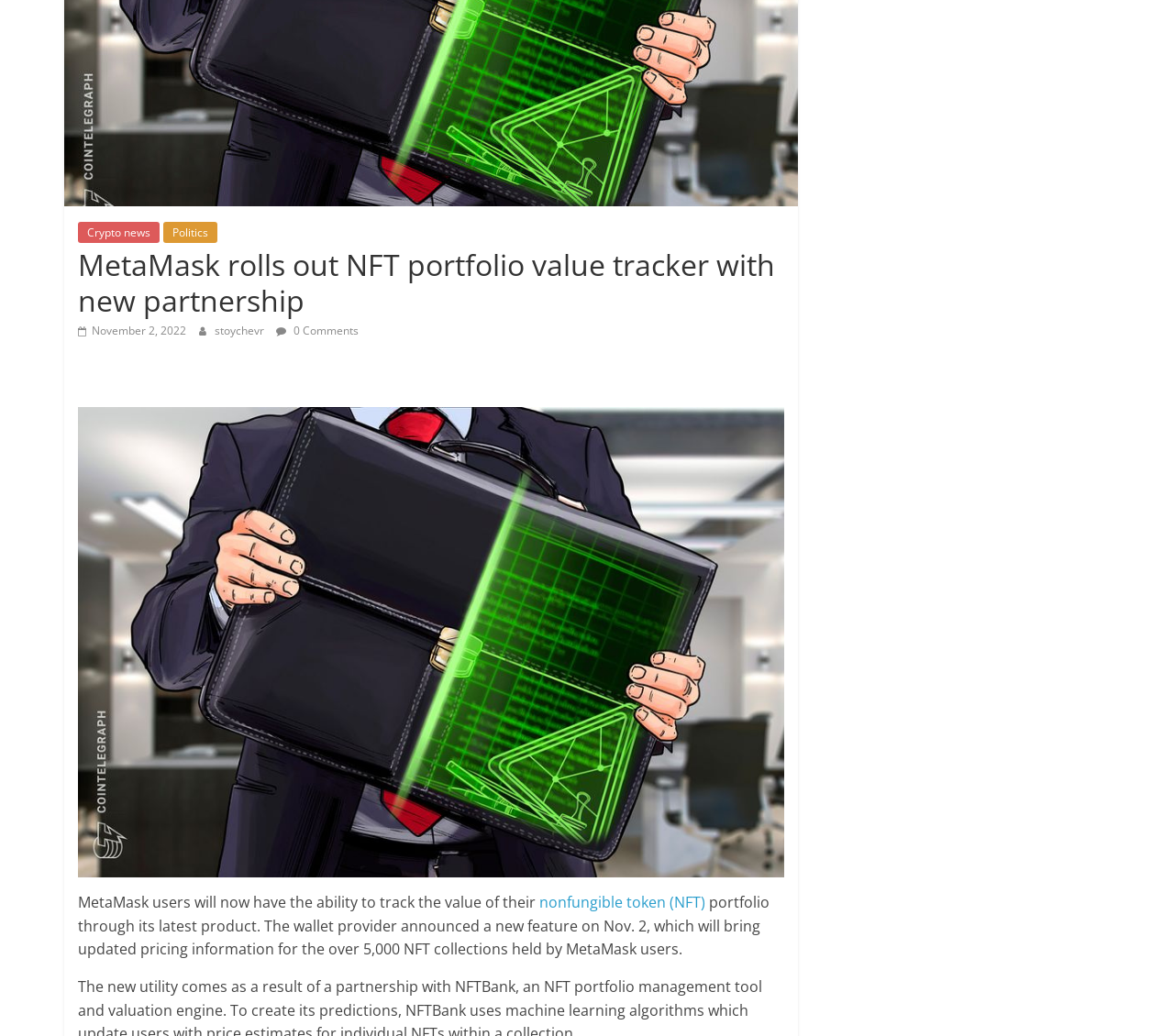Using the webpage screenshot, locate the HTML element that fits the following description and provide its bounding box: "nonfungible token (NFT)".

[0.459, 0.861, 0.601, 0.881]